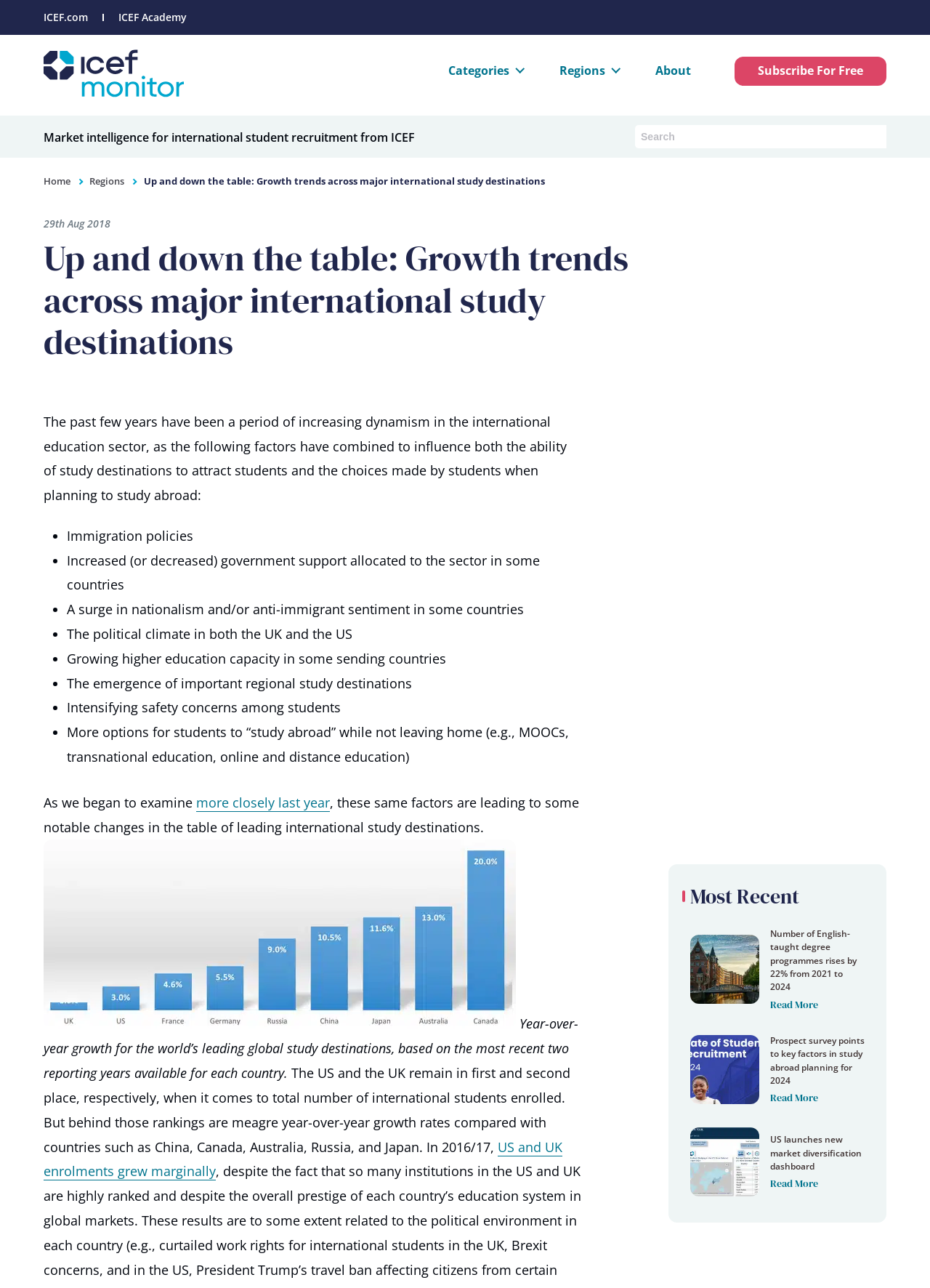Please find and report the bounding box coordinates of the element to click in order to perform the following action: "Read more about Number of English-taught degree programmes rises by 22% from 2021 to 2024". The coordinates should be expressed as four float numbers between 0 and 1, in the format [left, top, right, bottom].

[0.828, 0.774, 0.88, 0.785]